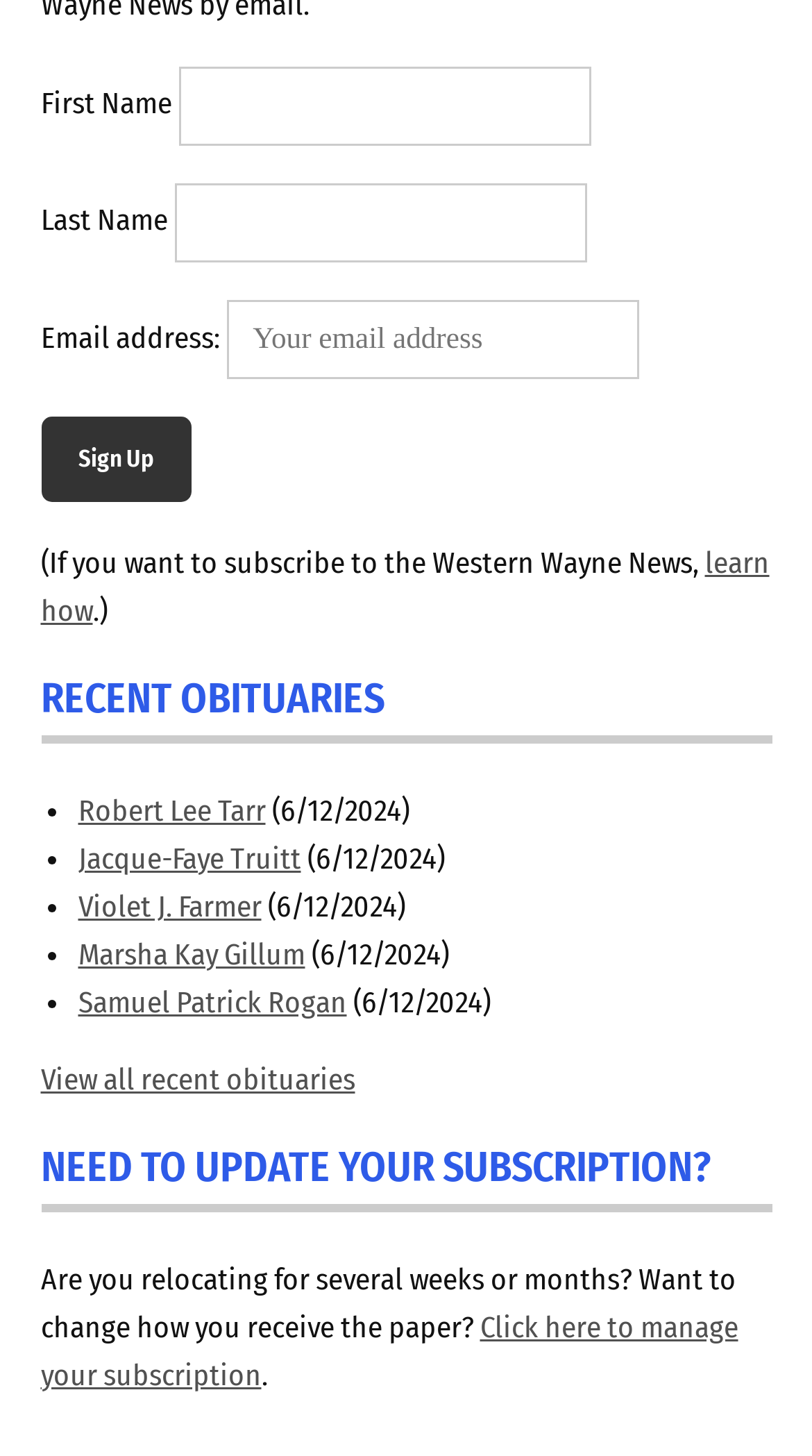Can you specify the bounding box coordinates of the area that needs to be clicked to fulfill the following instruction: "Click sign up"?

[0.05, 0.286, 0.235, 0.345]